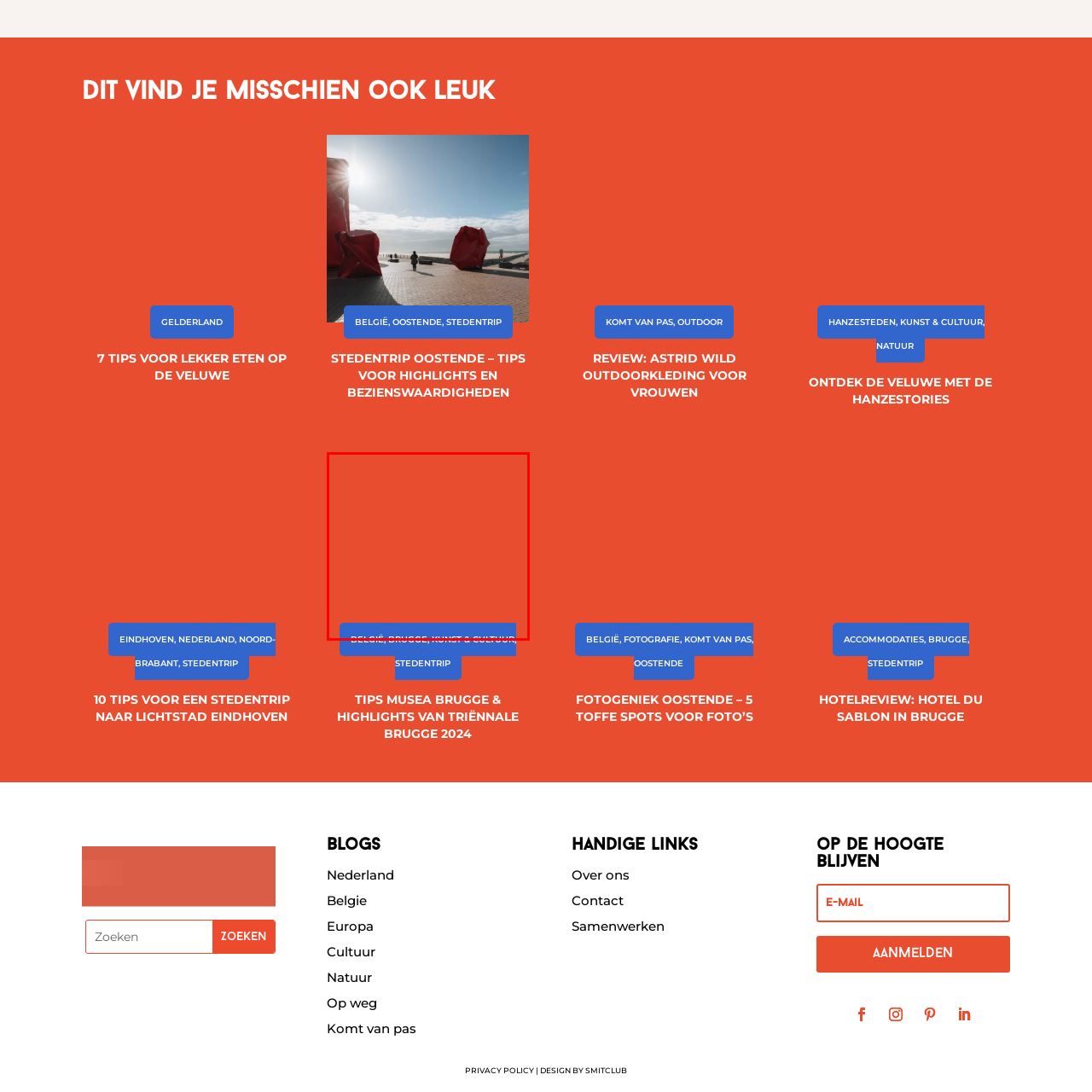Inspect the image surrounded by the red outline and respond to the question with a brief word or phrase:
What is written on the blue strip?

BELGIË, BRUGGE, KUNST & CULTUUR